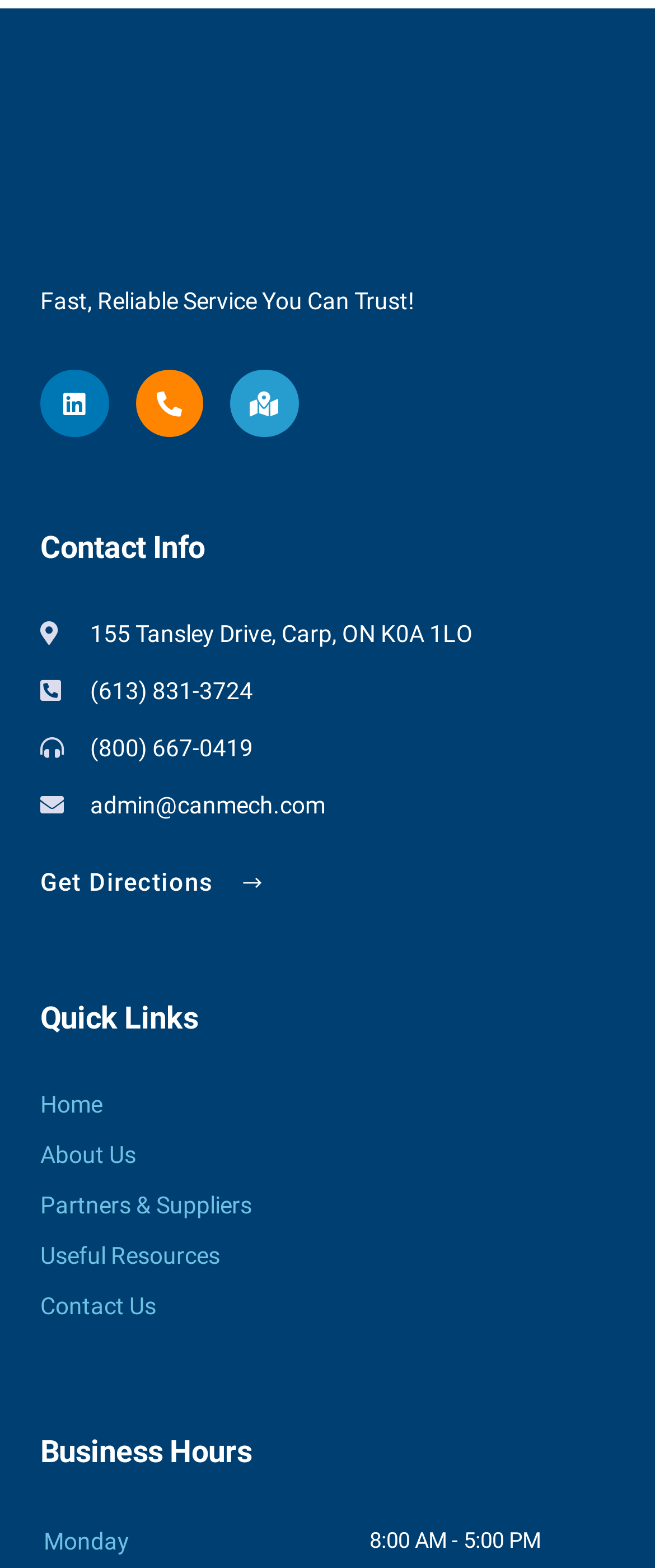Identify the bounding box coordinates for the region of the element that should be clicked to carry out the instruction: "Go to slide 2". The bounding box coordinates should be four float numbers between 0 and 1, i.e., [left, top, right, bottom].

None